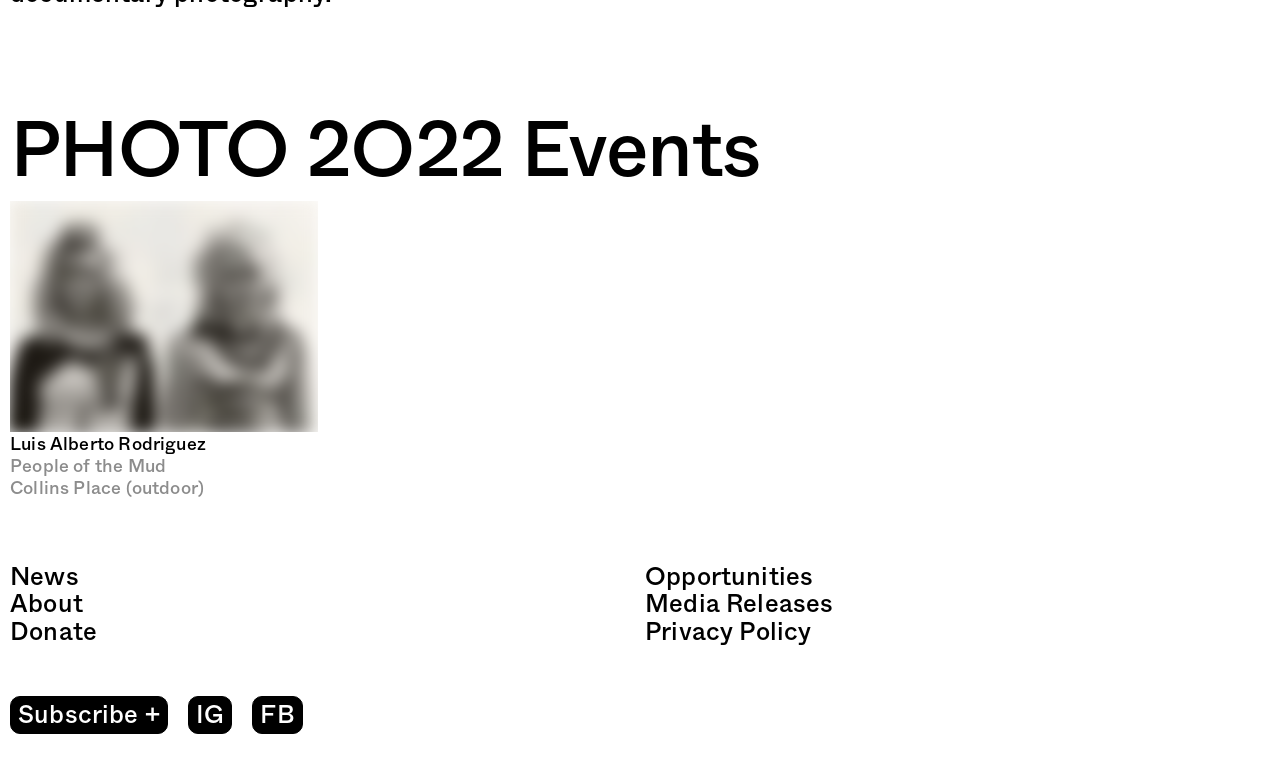Find the bounding box of the UI element described as follows: "Opportunities".

[0.504, 0.742, 0.992, 0.778]